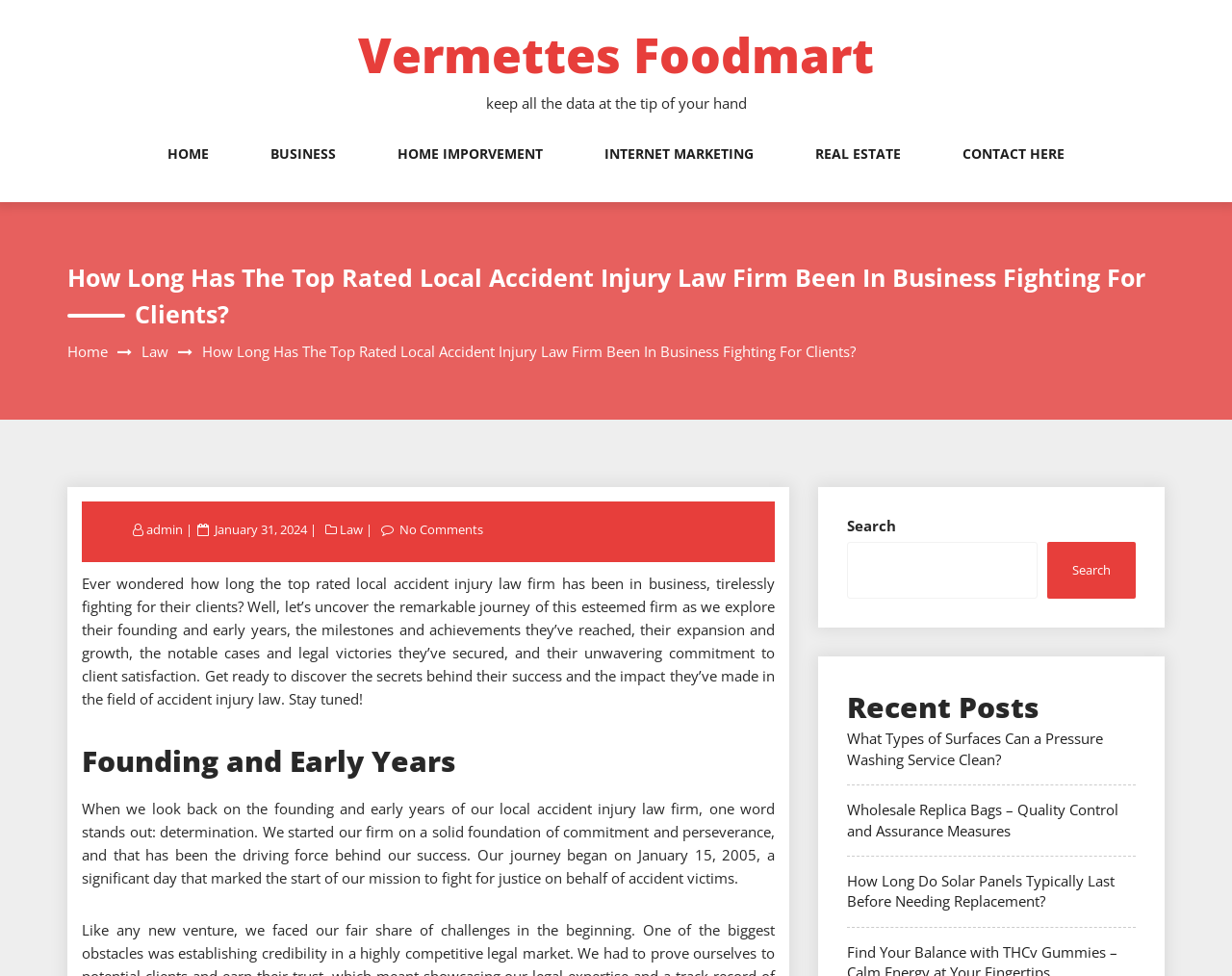Provide the bounding box coordinates for the UI element that is described as: "parent_node: Search name="s"".

[0.688, 0.555, 0.842, 0.614]